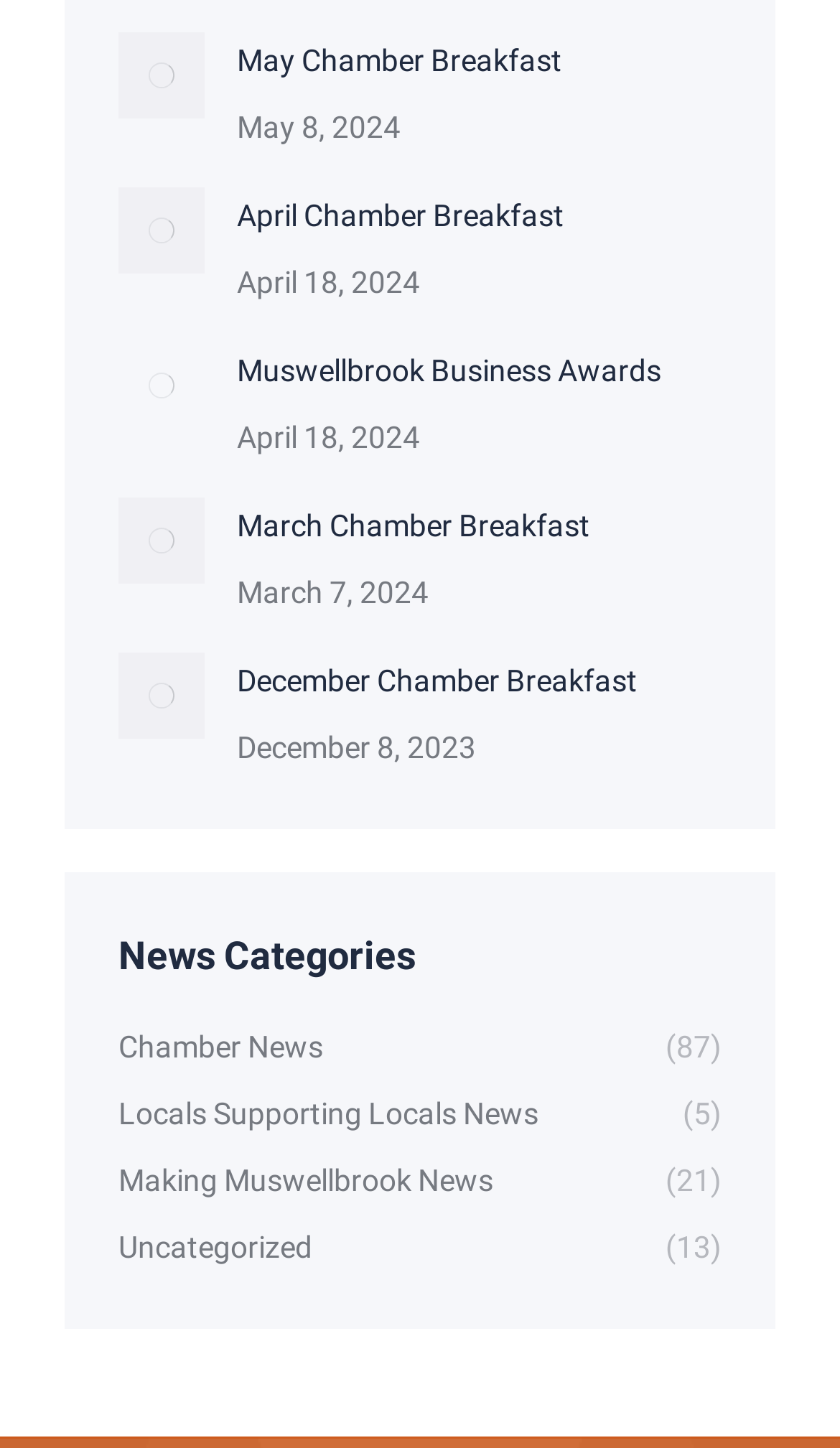How many news categories are mentioned?
Based on the screenshot, respond with a single word or phrase.

1